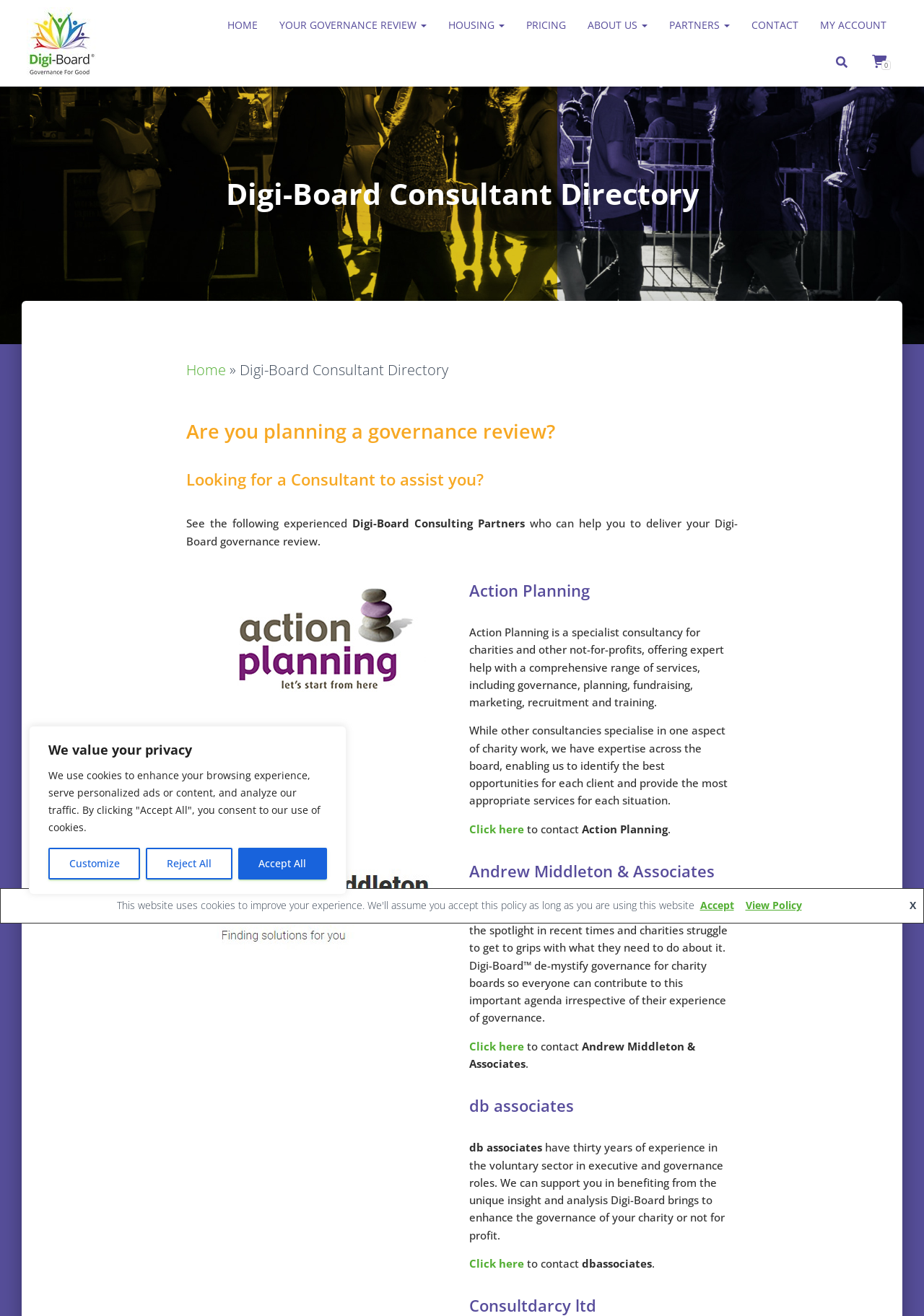Respond to the question below with a single word or phrase:
What type of consultants are listed on the webpage?

Charity and not-for-profit consultants